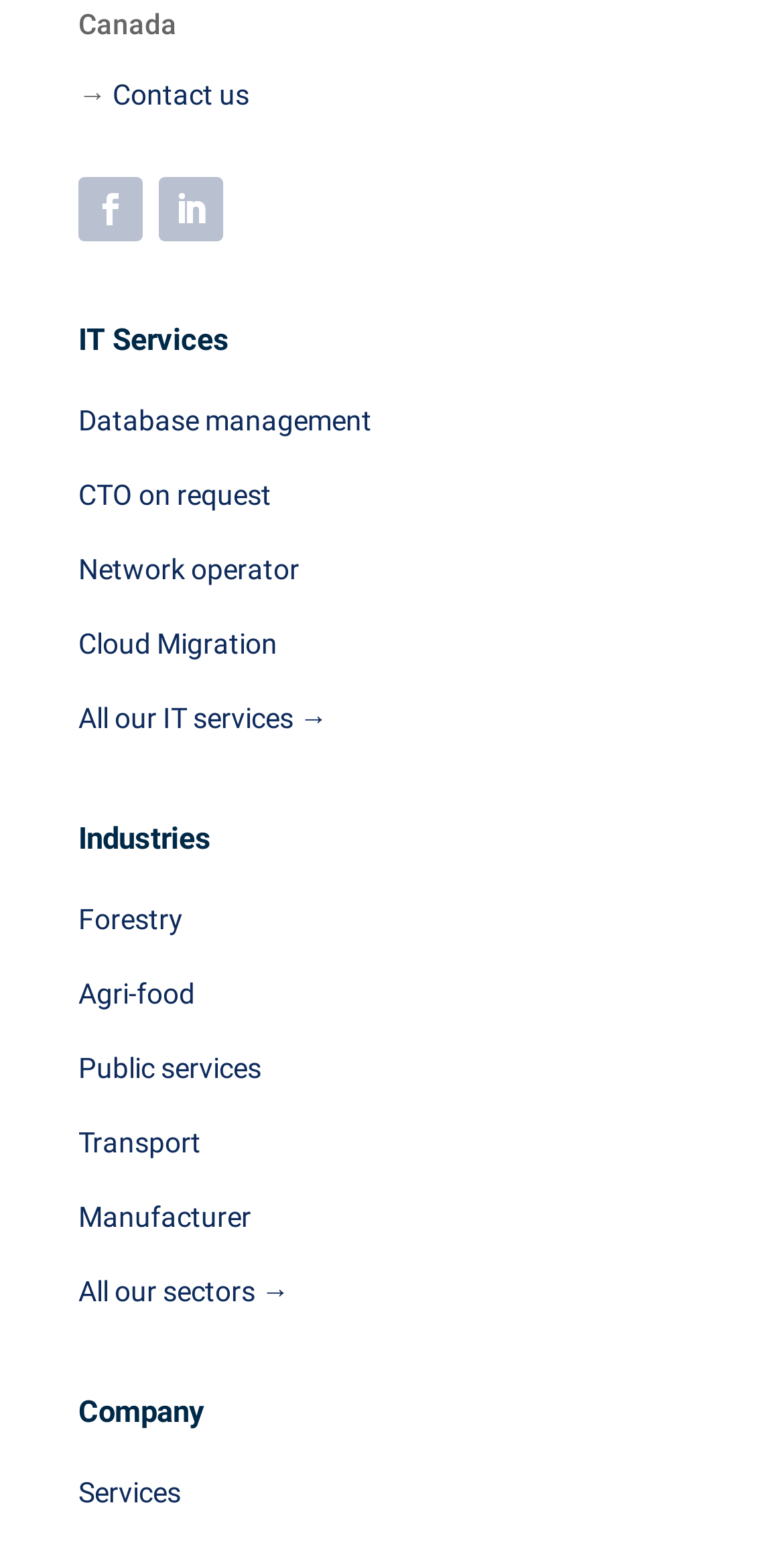Extract the bounding box of the UI element described as: "Forestry".

[0.1, 0.578, 0.233, 0.615]